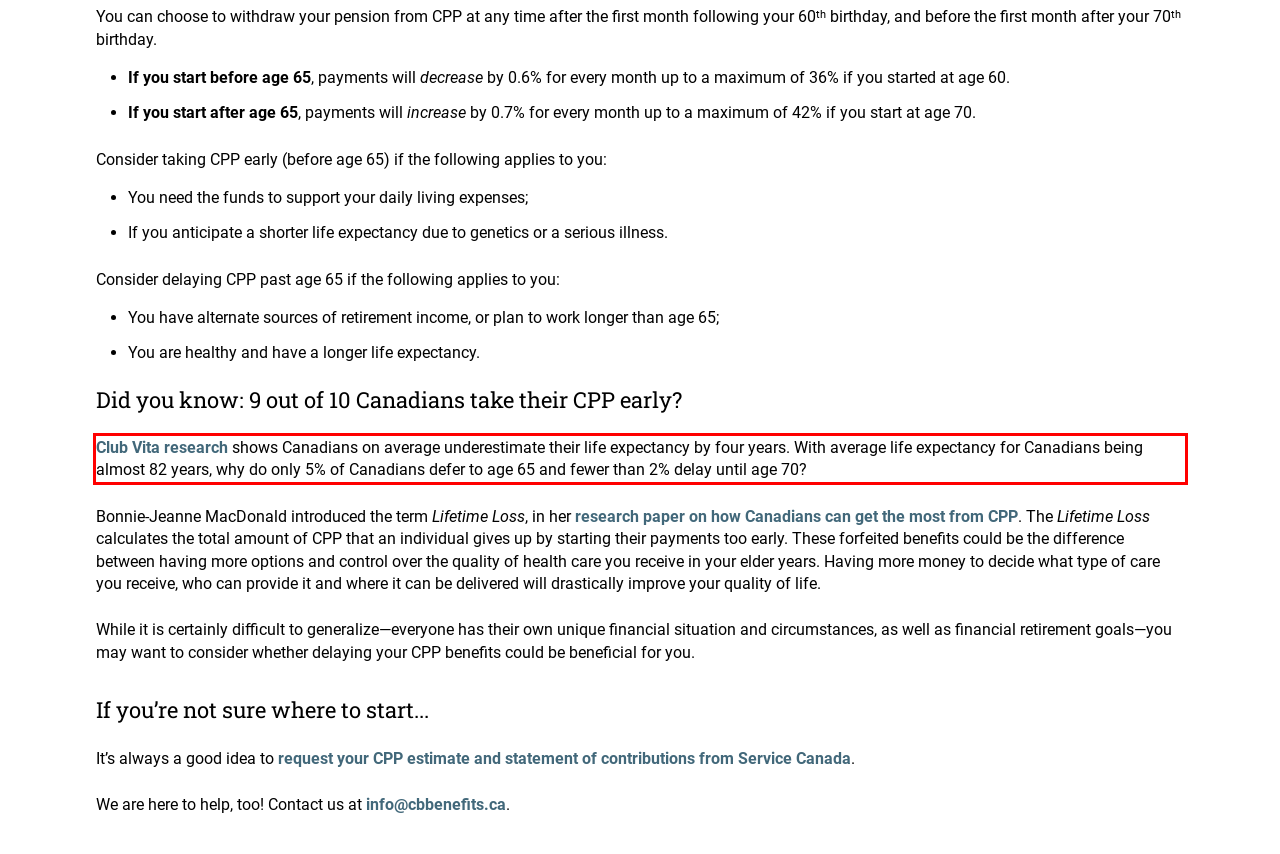Observe the screenshot of the webpage that includes a red rectangle bounding box. Conduct OCR on the content inside this red bounding box and generate the text.

Club Vita research shows Canadians on average underestimate their life expectancy by four years. With average life expectancy for Canadians being almost 82 years, why do only 5% of Canadians defer to age 65 and fewer than 2% delay until age 70?